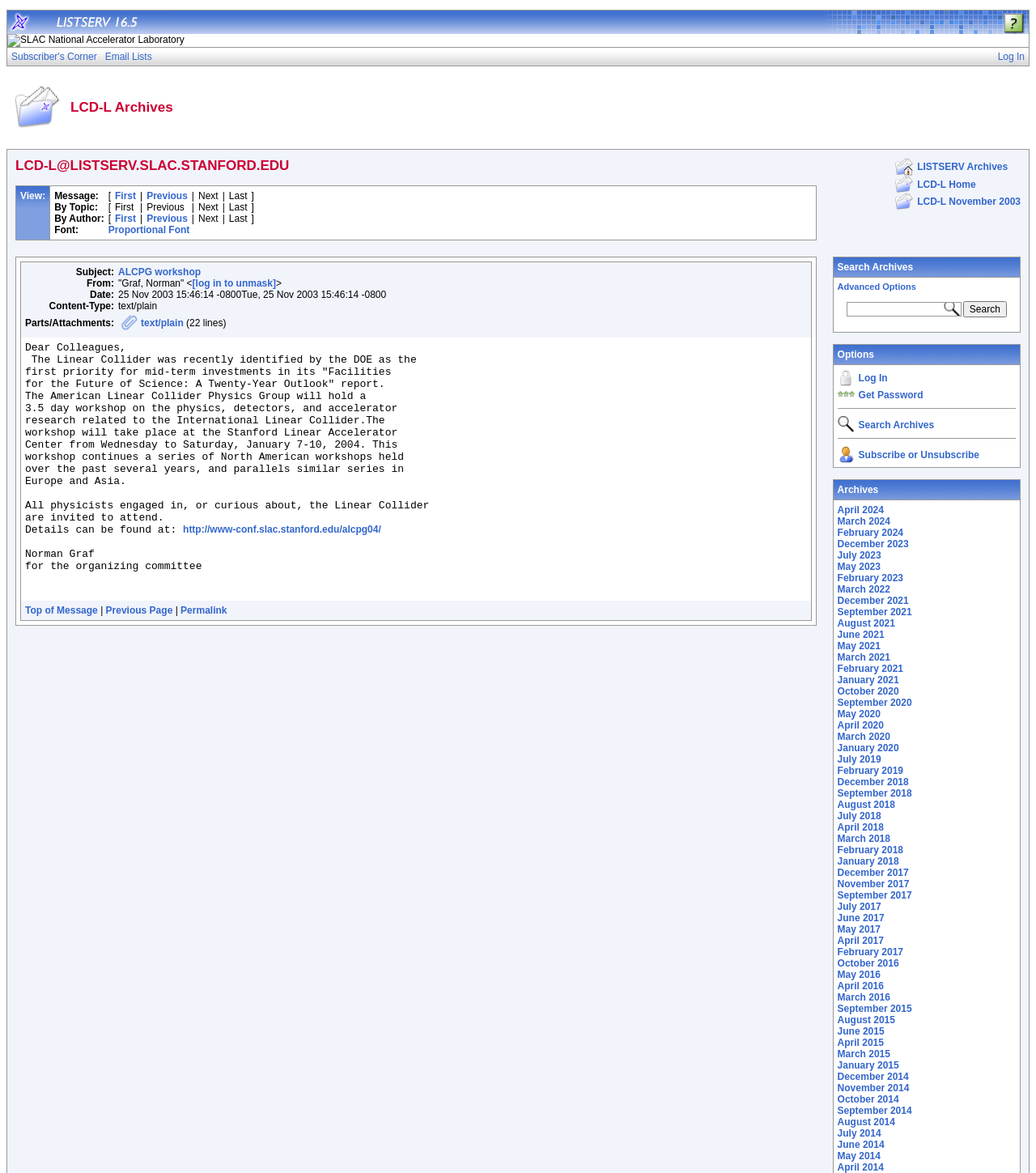Pinpoint the bounding box coordinates of the element that must be clicked to accomplish the following instruction: "Click on First". The coordinates should be in the format of four float numbers between 0 and 1, i.e., [left, top, right, bottom].

[0.111, 0.162, 0.131, 0.172]